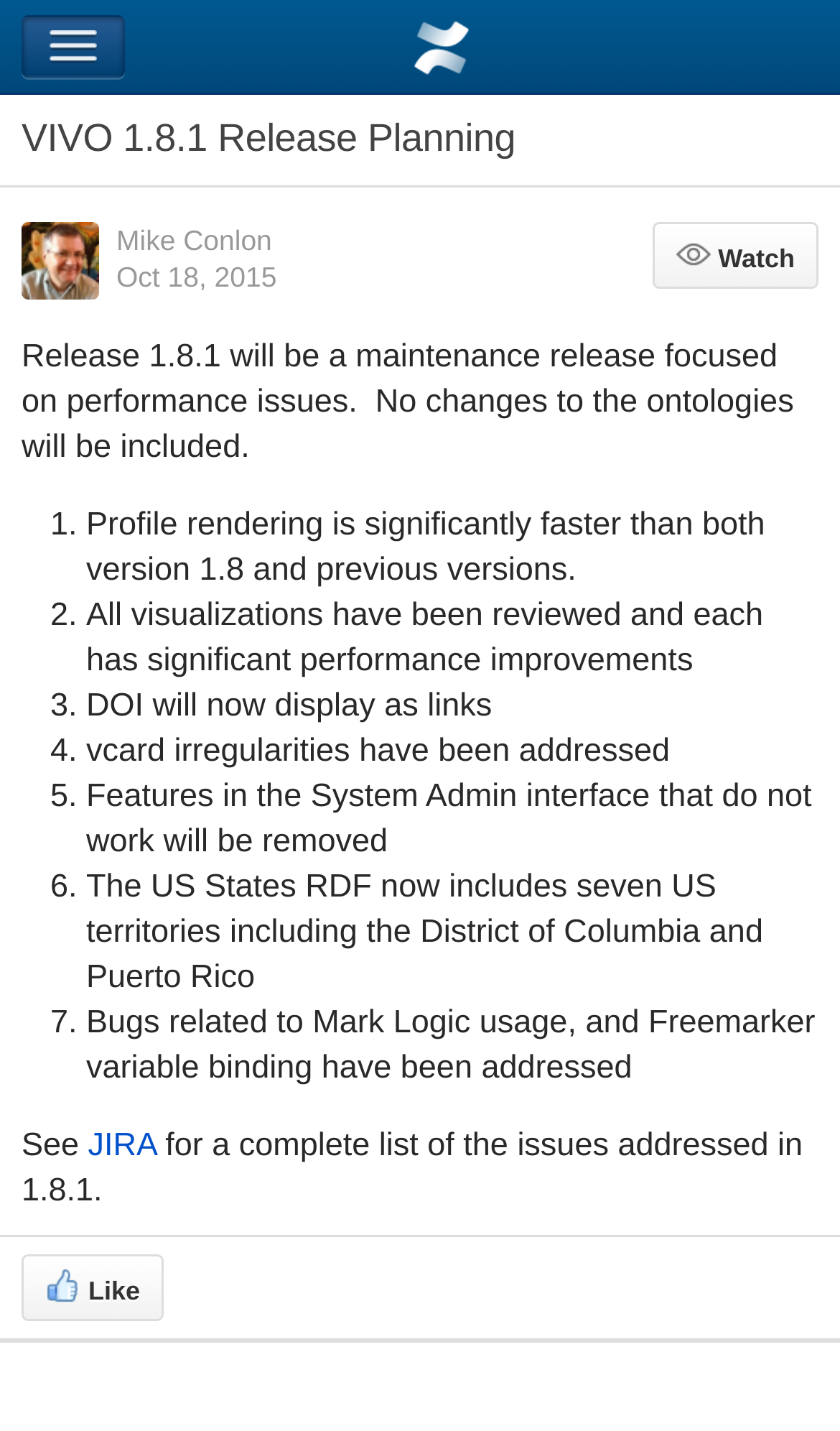Answer the question in one word or a short phrase:
What is the issue tracking system used?

JIRA